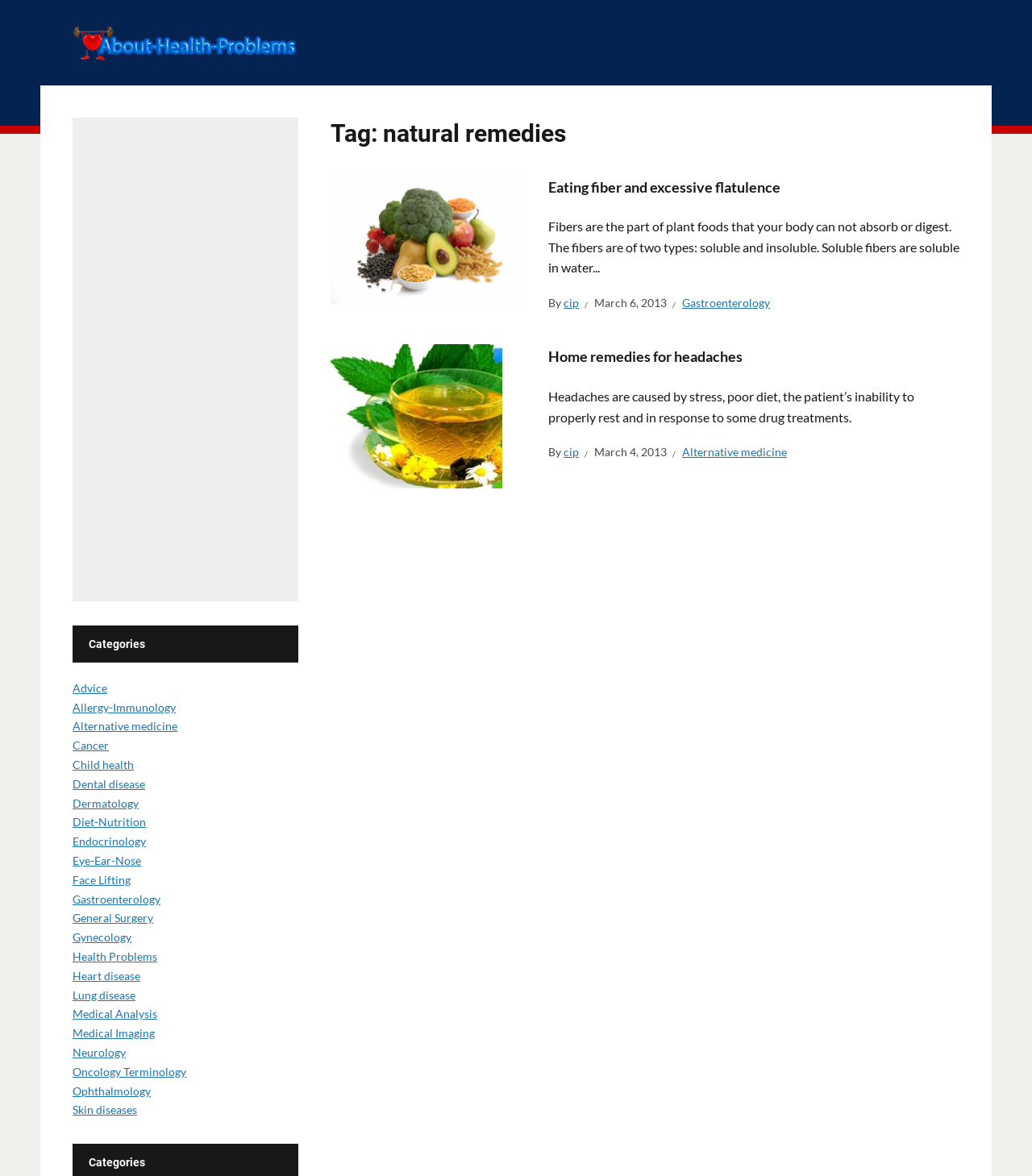What is the date of the first article?
Answer the question with a single word or phrase, referring to the image.

March 6, 2013